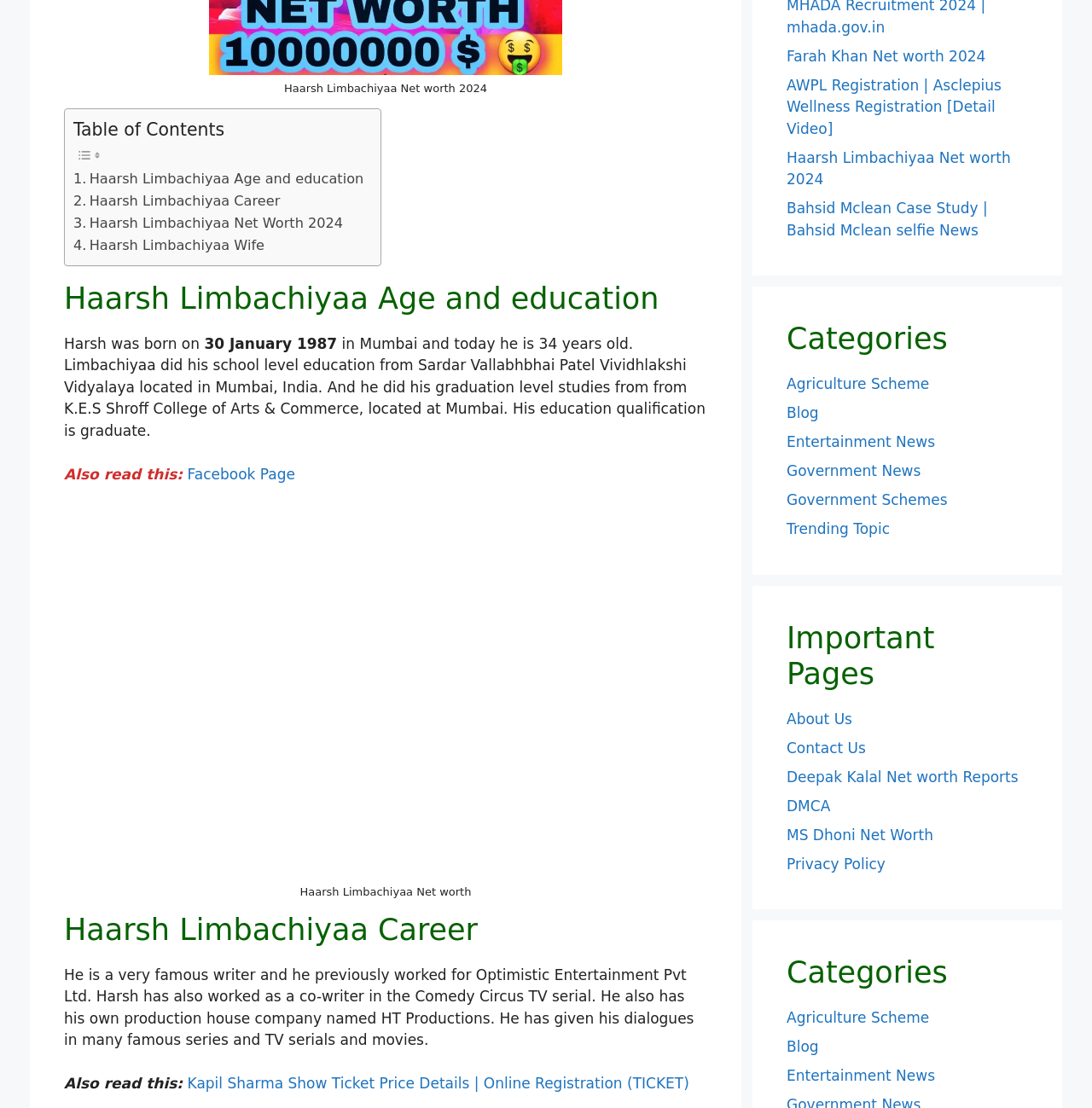What is Haarsh Limbachiyaa's age?
Using the image as a reference, answer with just one word or a short phrase.

34 years old